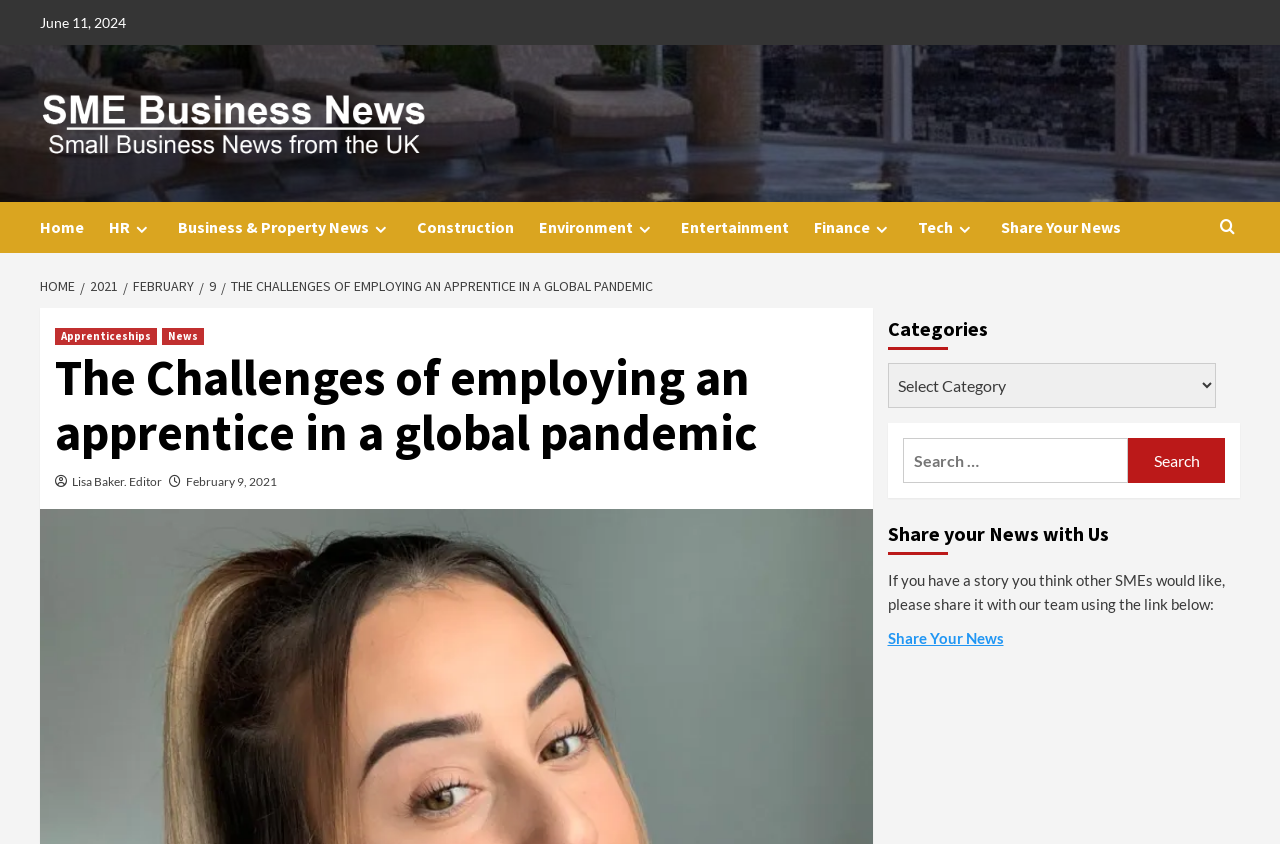Please provide the bounding box coordinates for the element that needs to be clicked to perform the following instruction: "Go to the 'Apprenticeships' category". The coordinates should be given as four float numbers between 0 and 1, i.e., [left, top, right, bottom].

[0.043, 0.389, 0.123, 0.409]